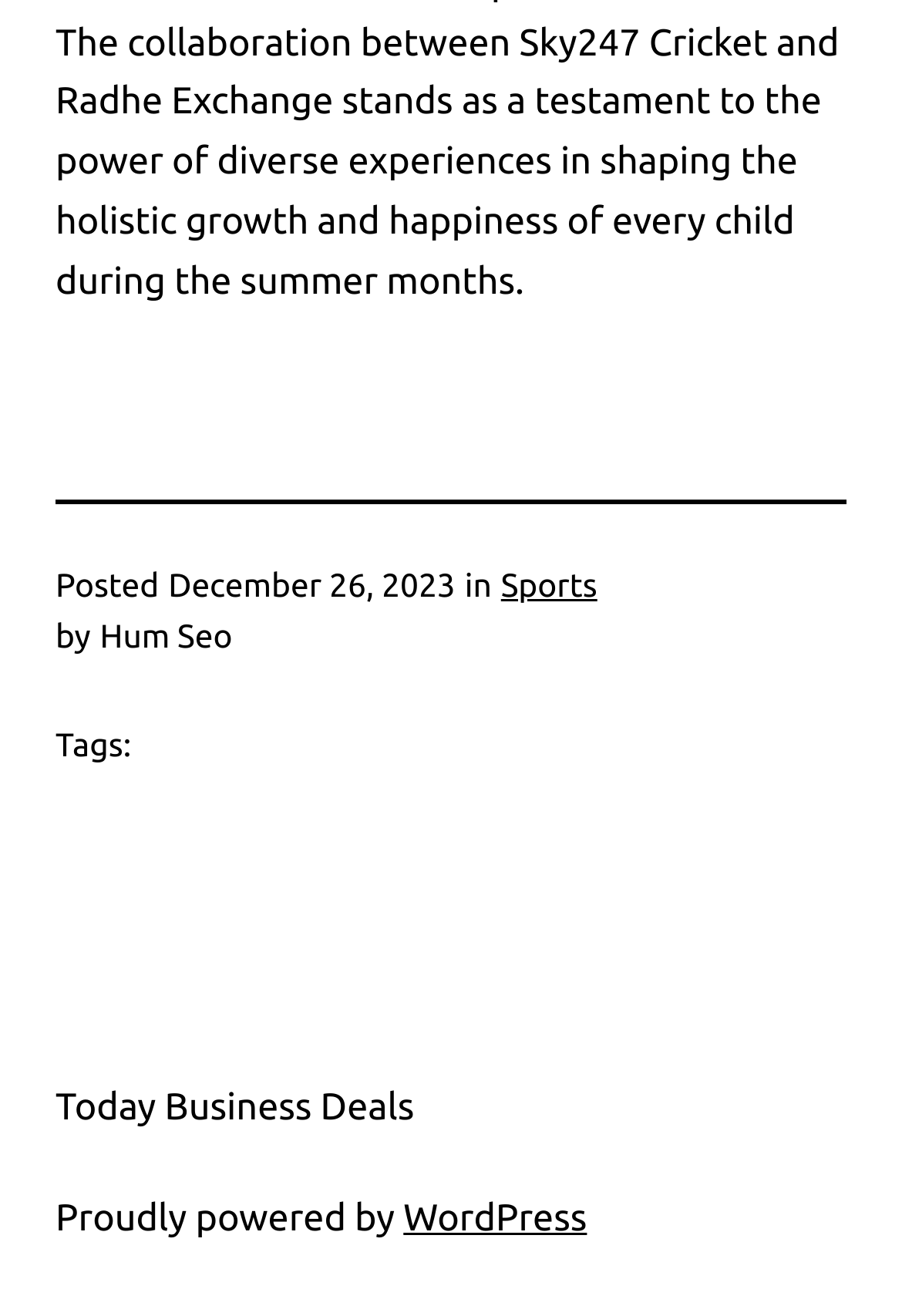What is the name of the section above the footer?
From the image, respond using a single word or phrase.

Today Business Deals